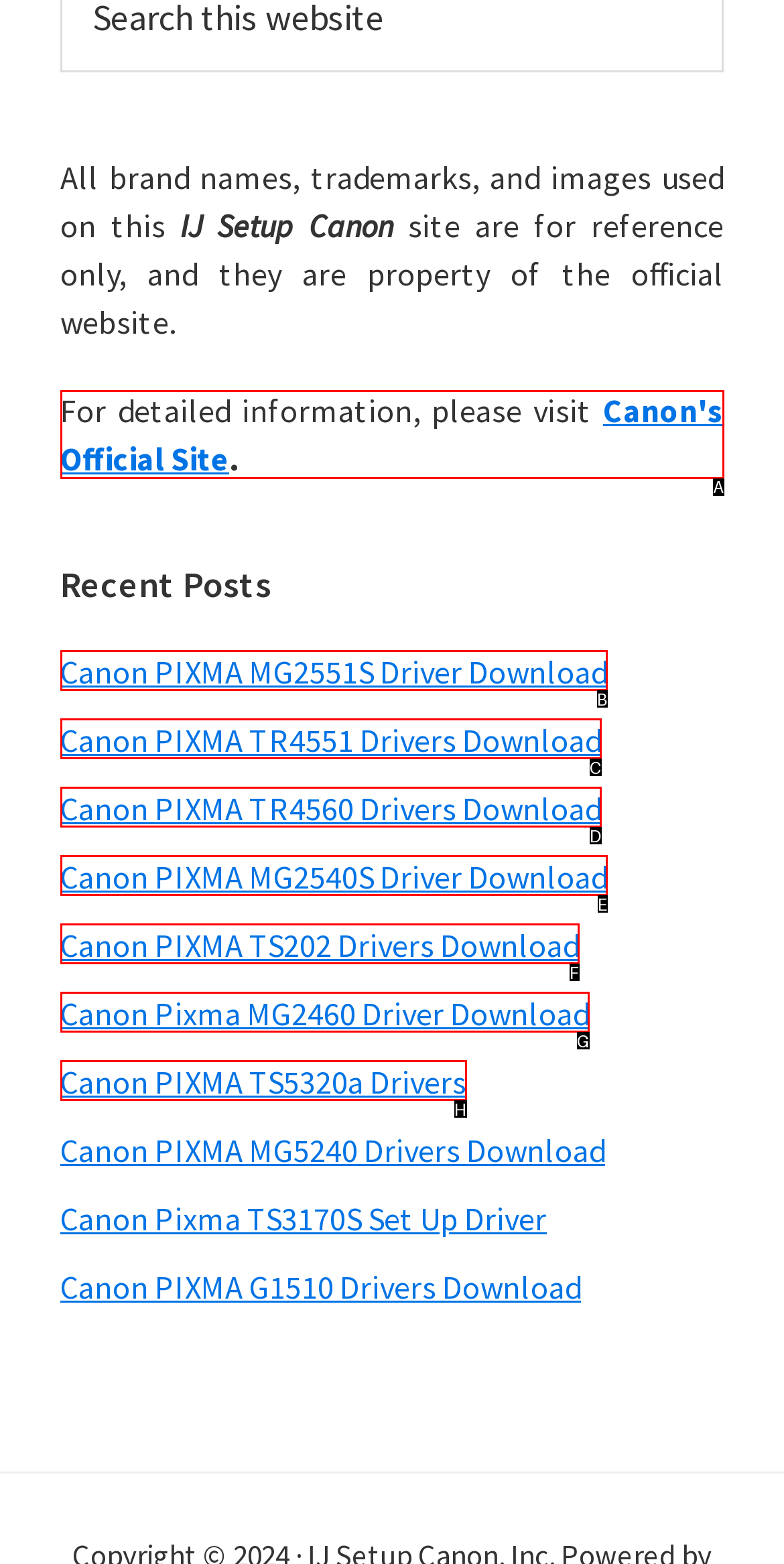Match the HTML element to the description: Canon PIXMA TR4551 Drivers Download. Answer with the letter of the correct option from the provided choices.

C